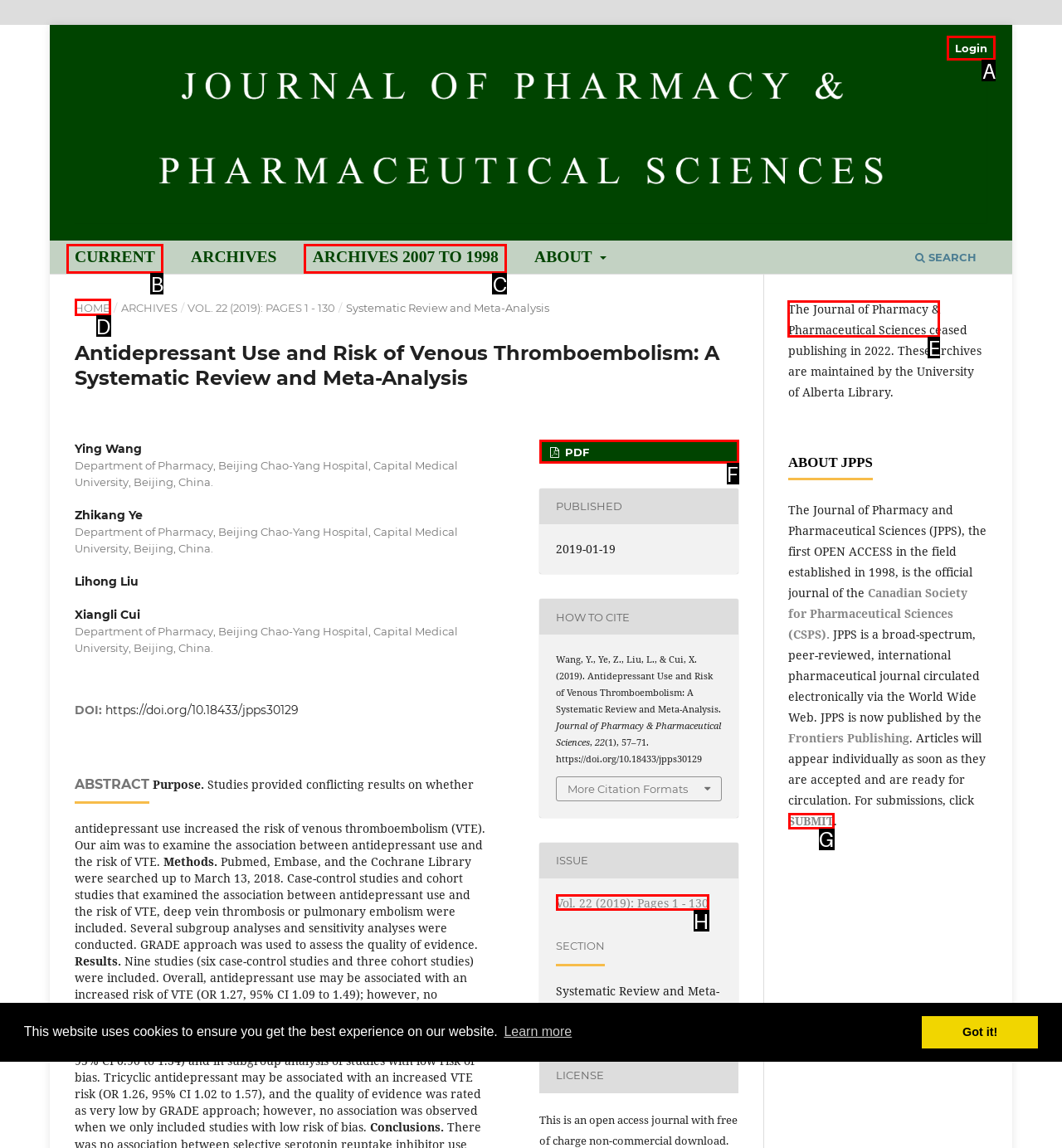Indicate the HTML element to be clicked to accomplish this task: visit the 'Journal of Pharmacy & Pharmaceutical Sciences' homepage Respond using the letter of the correct option.

E